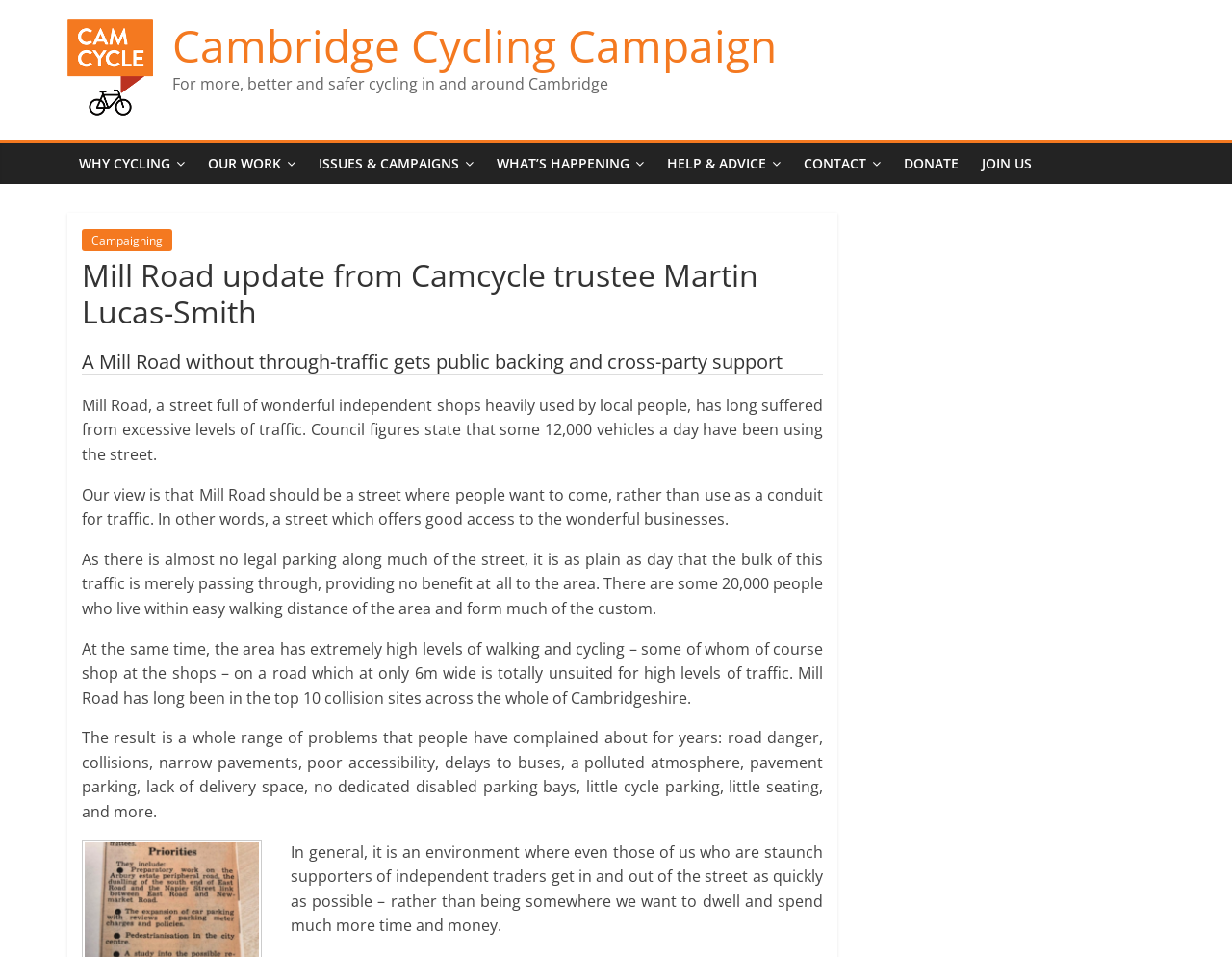Examine the image and give a thorough answer to the following question:
What is the goal for Mill Road?

According to the text, the goal is to make Mill Road a street where people want to come and spend time, rather than just using it as a conduit for traffic, and to support the local businesses.